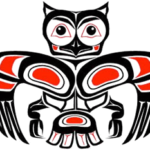What does the owl symbolize in the context of ACGNN?
Based on the visual information, provide a detailed and comprehensive answer.

According to the caption, the owl design symbolizes wisdom and awareness, emphasizing the owl's ability to see in all directions, including in darkness, which is a metaphor for the nurses' attentive observation and comprehension of the complexities of caring for older patients.